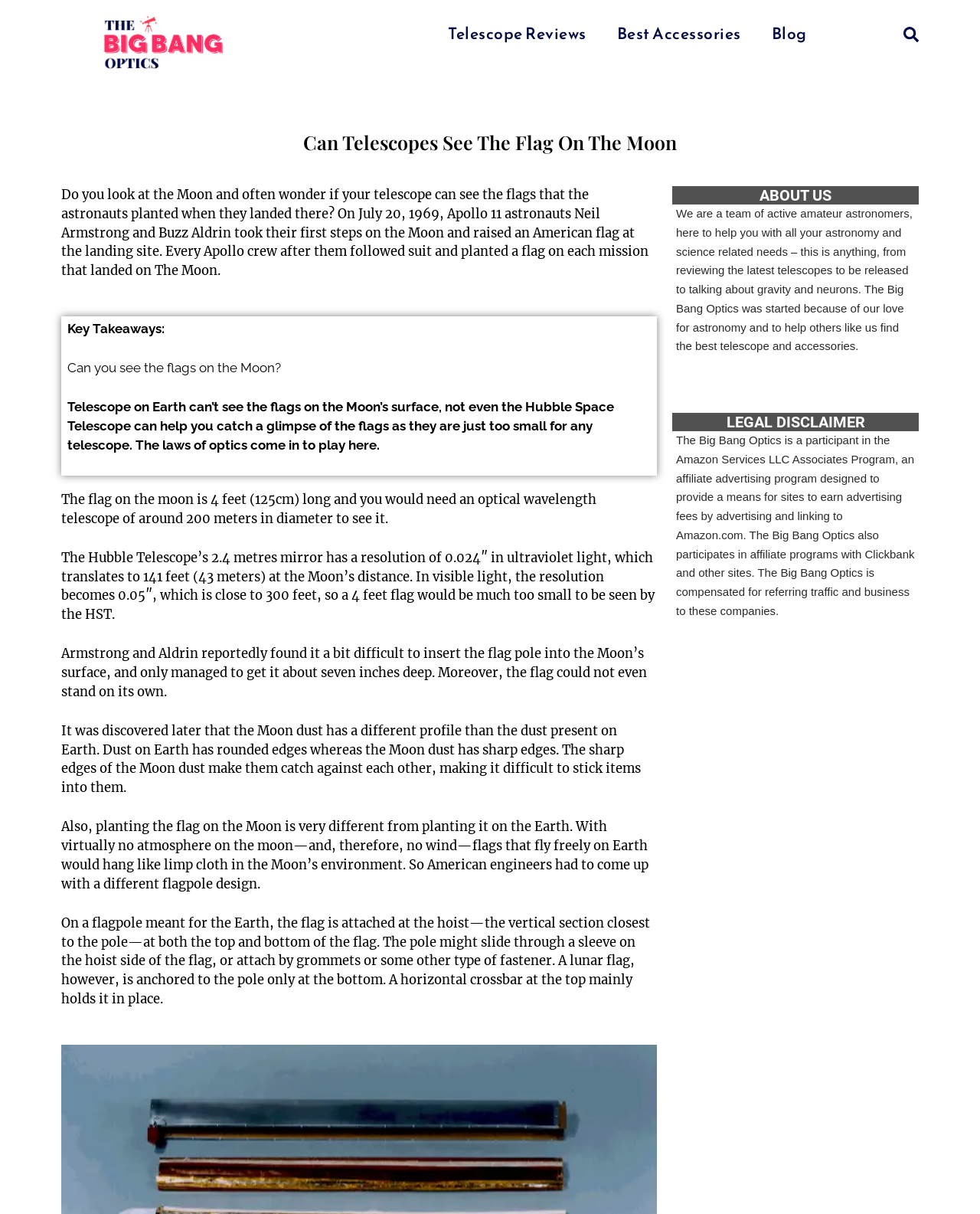Can Hubble Space Telescope see the flags on the Moon?
Look at the image and respond with a one-word or short-phrase answer.

No